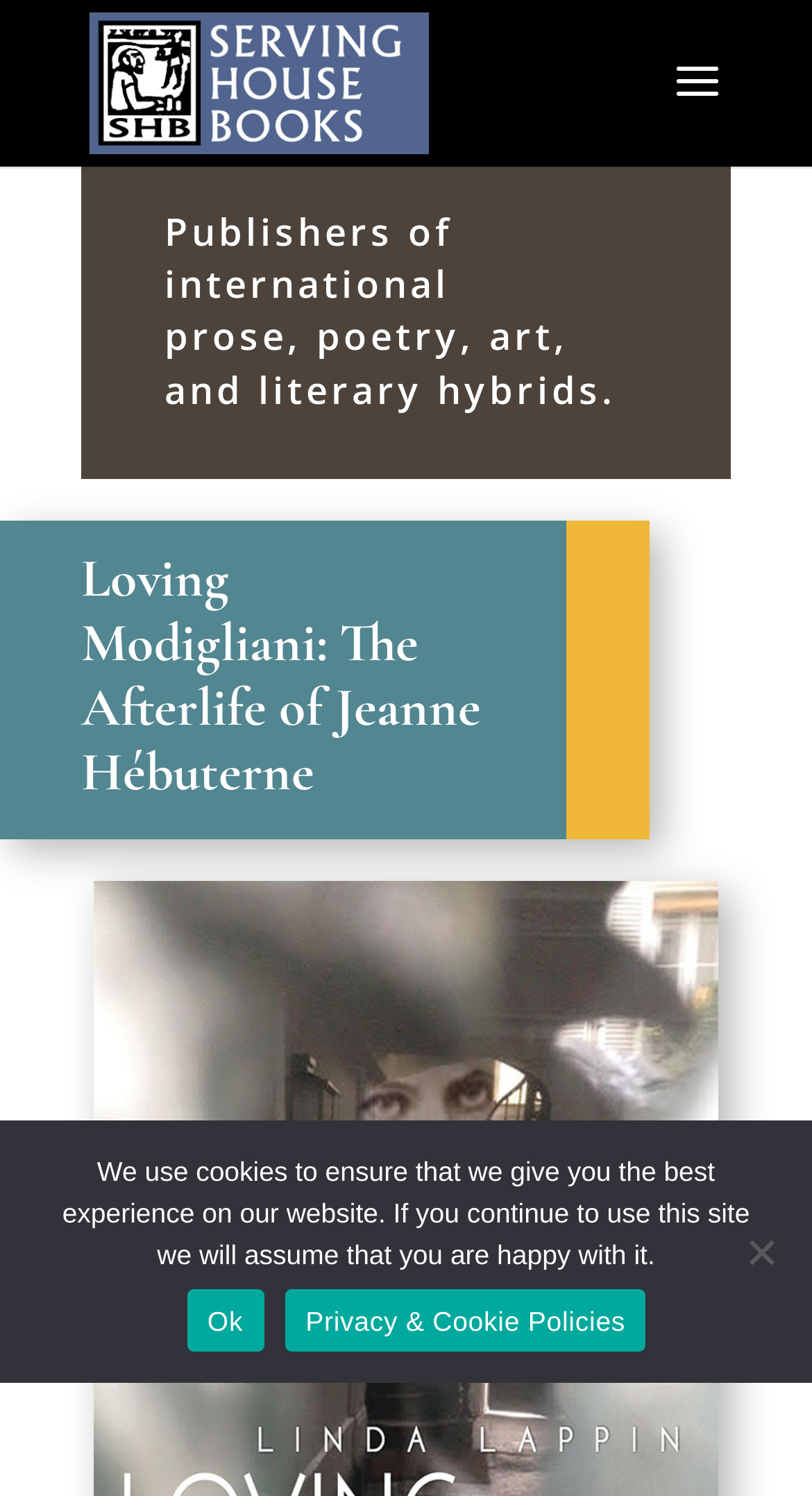Provide the bounding box coordinates of the HTML element described as: "alt="Serving House Books"". The bounding box coordinates should be four float numbers between 0 and 1, i.e., [left, top, right, bottom].

[0.11, 0.038, 0.529, 0.069]